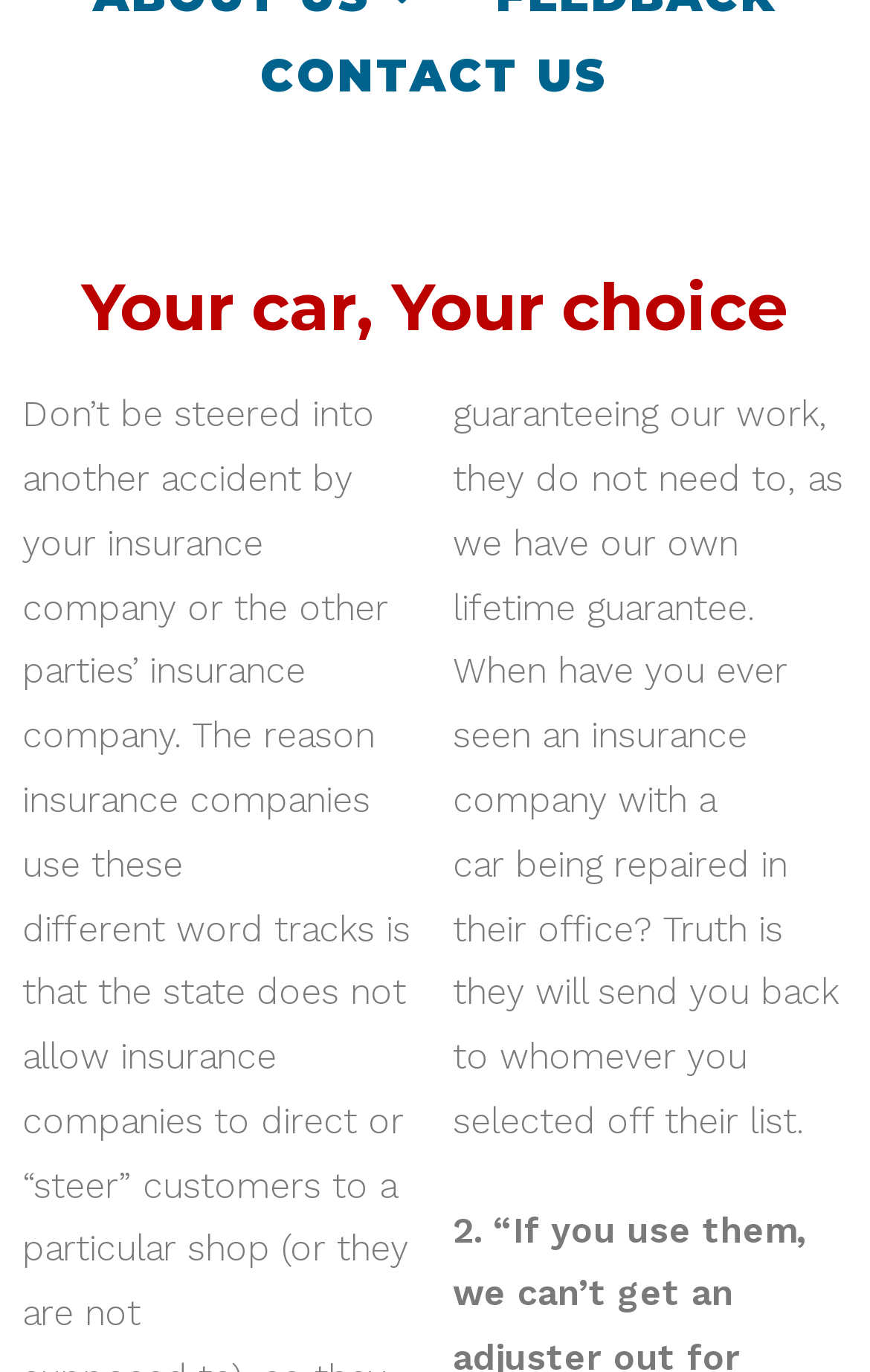Ascertain the bounding box coordinates for the UI element detailed here: "Contact Us". The coordinates should be provided as [left, top, right, bottom] with each value being a float between 0 and 1.

[0.261, 0.026, 0.739, 0.085]